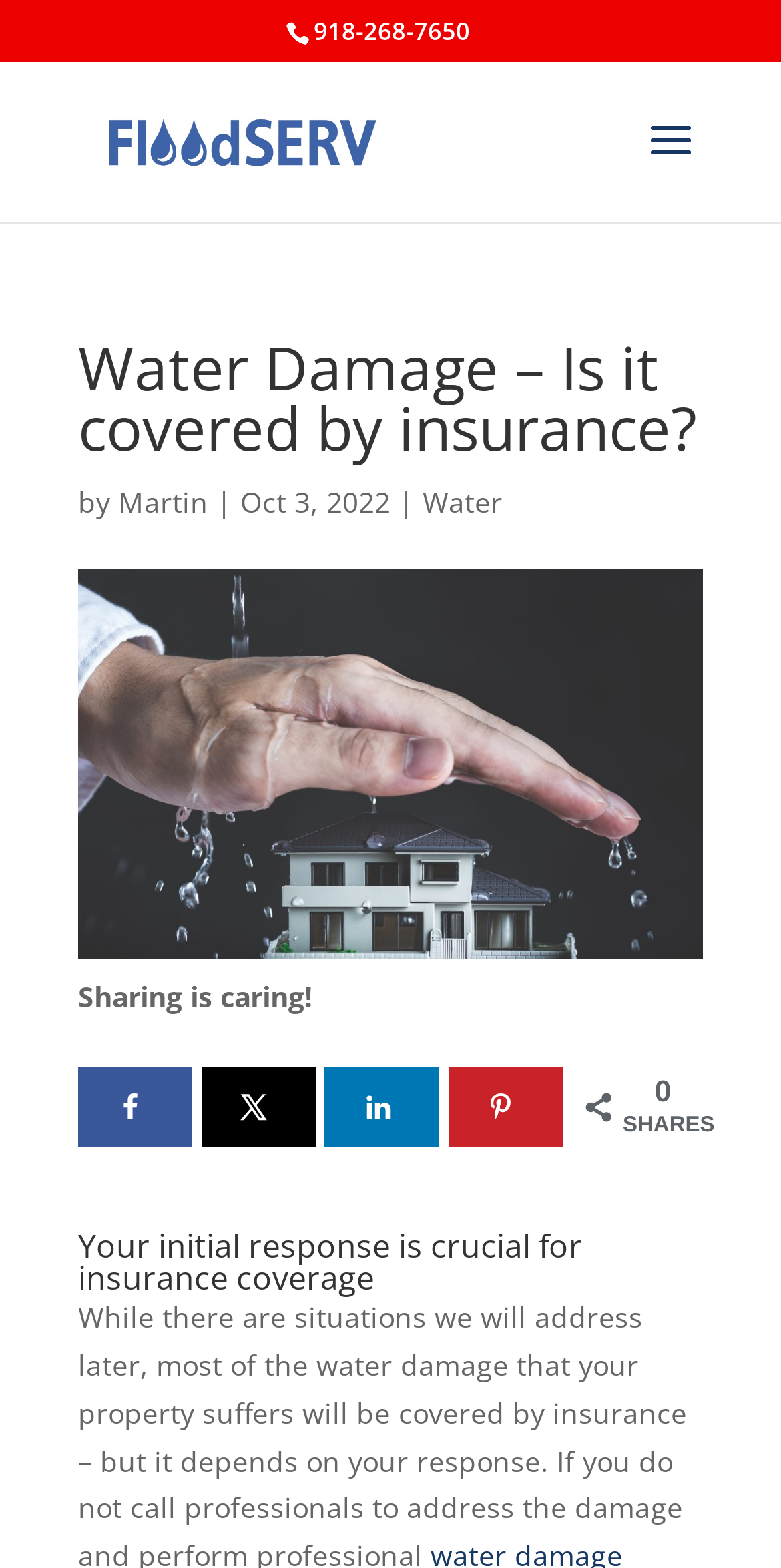Please identify the bounding box coordinates of the element on the webpage that should be clicked to follow this instruction: "Call the phone number". The bounding box coordinates should be given as four float numbers between 0 and 1, formatted as [left, top, right, bottom].

[0.401, 0.009, 0.601, 0.031]